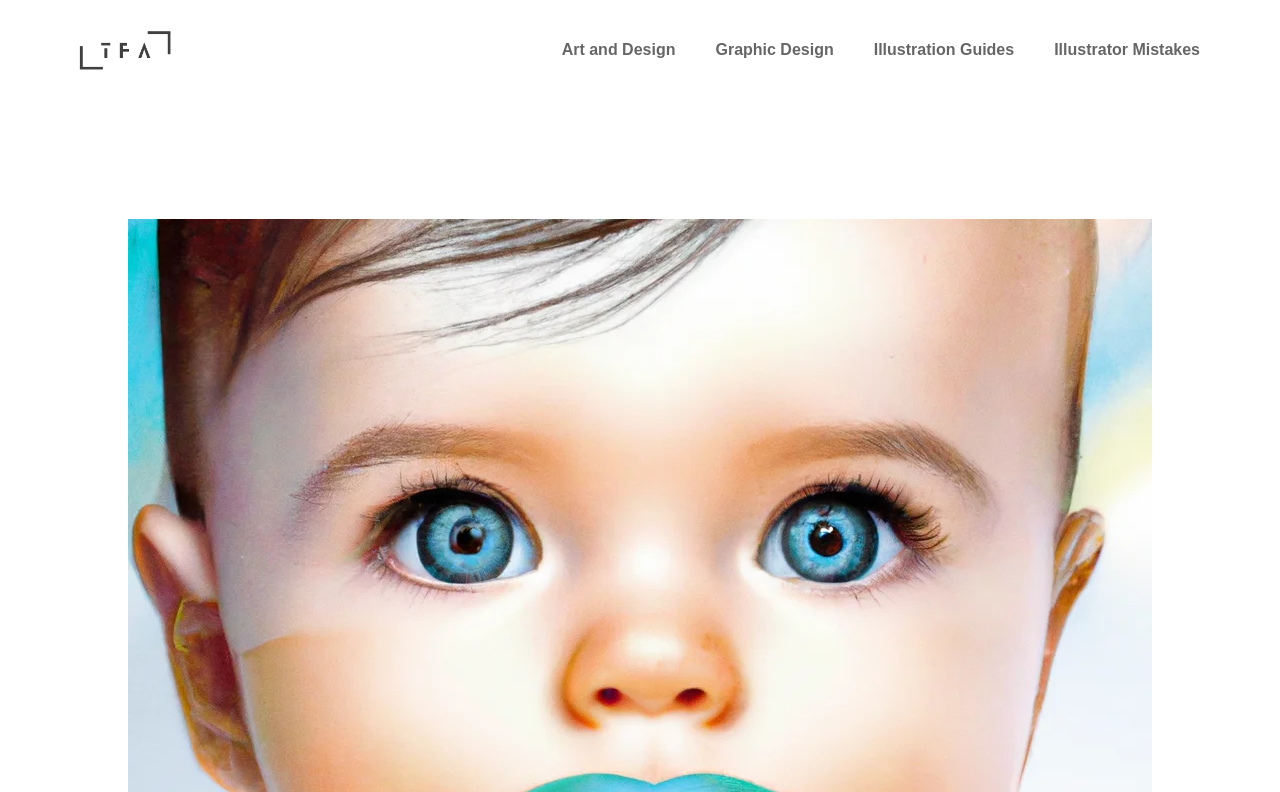Respond concisely with one word or phrase to the following query:
What is the width of the banner?

Full width